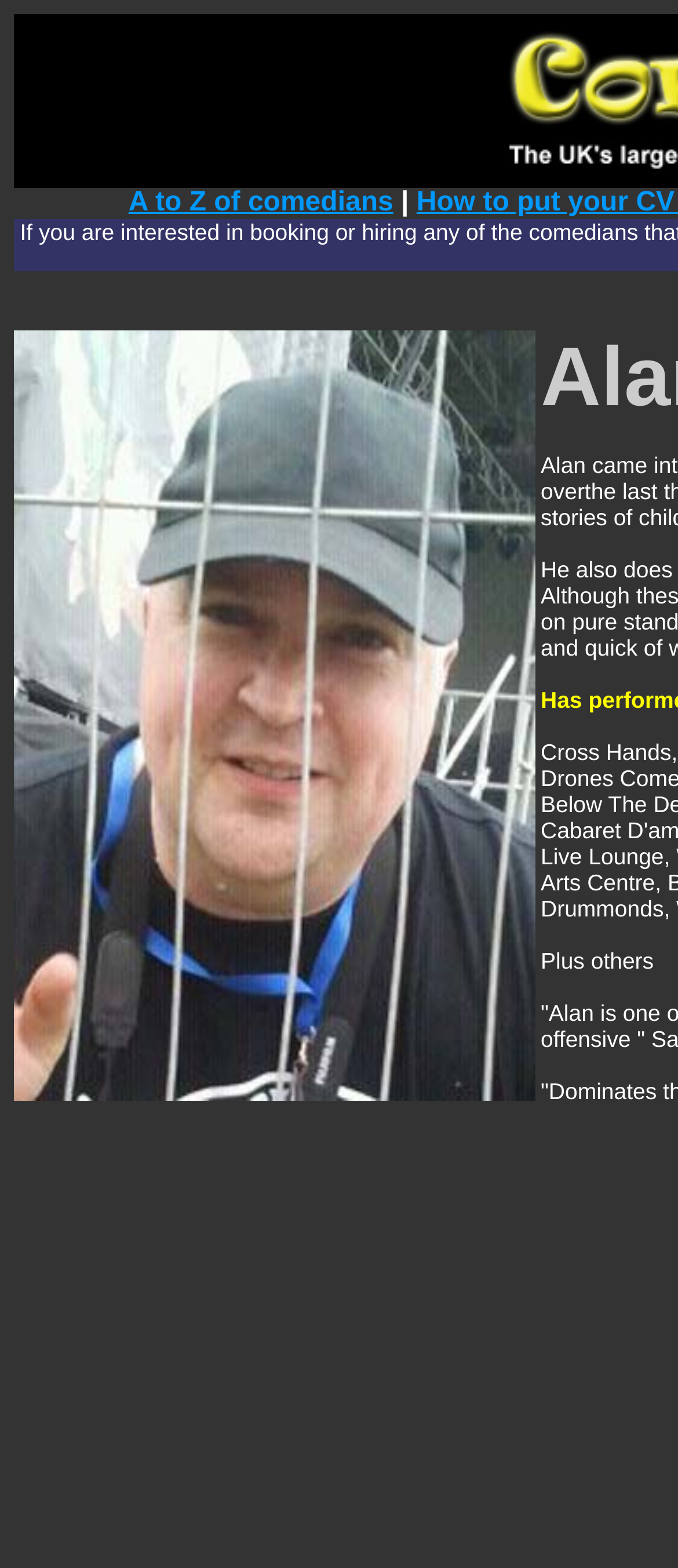Using the description: "A to Z of comedians", identify the bounding box of the corresponding UI element in the screenshot.

[0.19, 0.12, 0.58, 0.139]